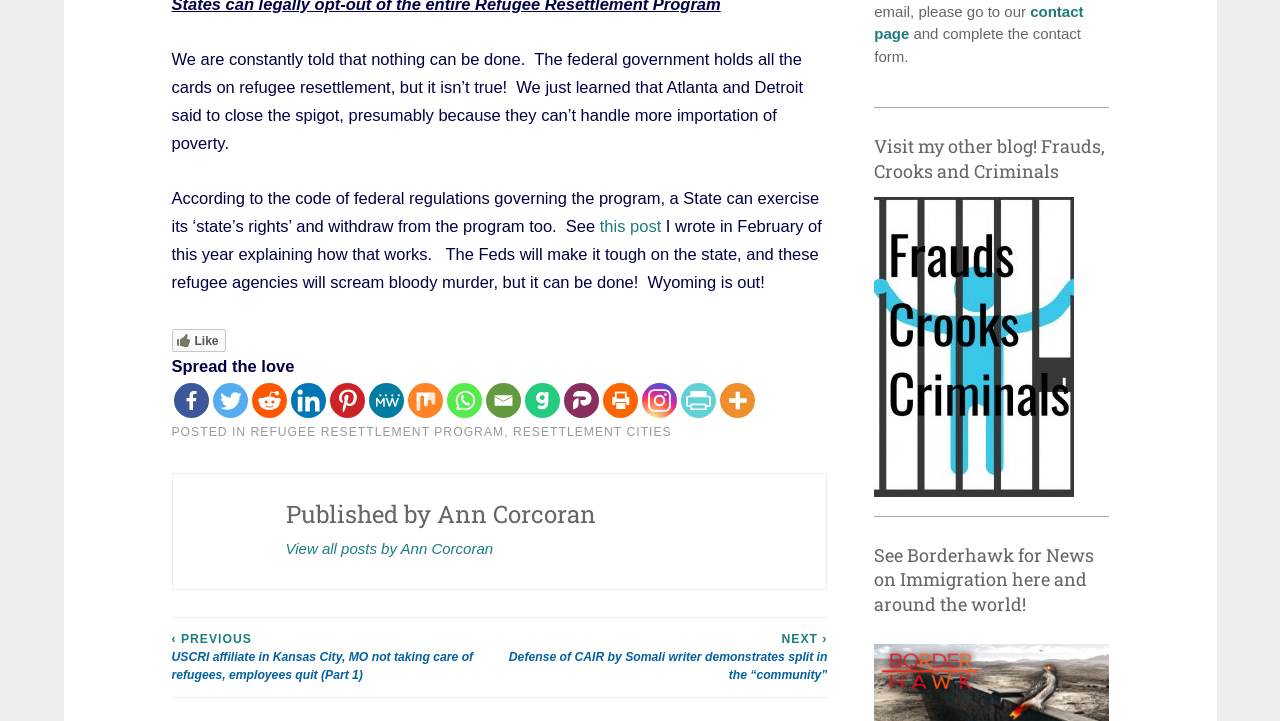Use a single word or phrase to answer the question:
What is the purpose of the links at the bottom of the page?

Share the article